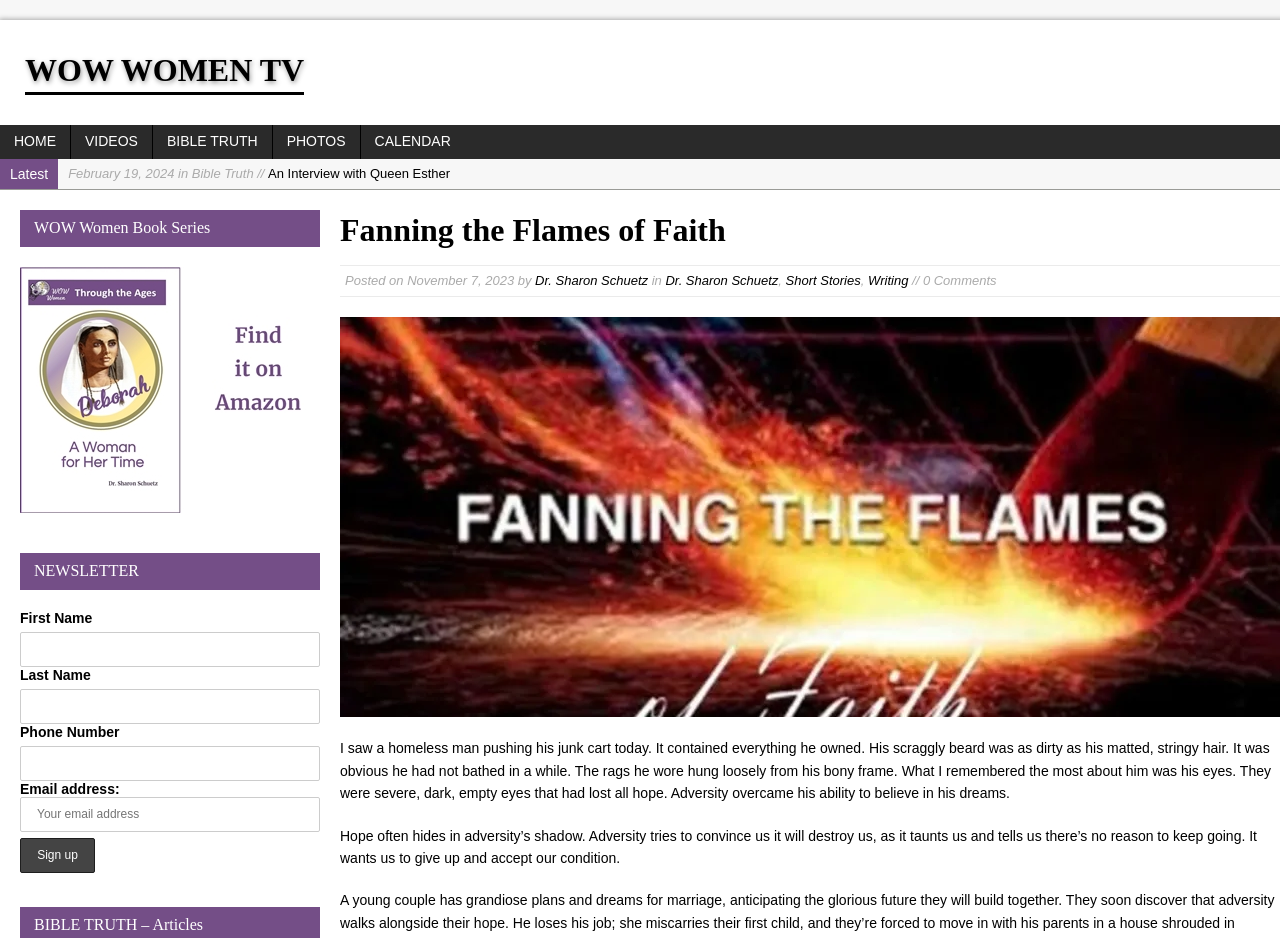Reply to the question with a single word or phrase:
What is the theme of the article 'Fanning the Flames of Faith'?

Hope and adversity